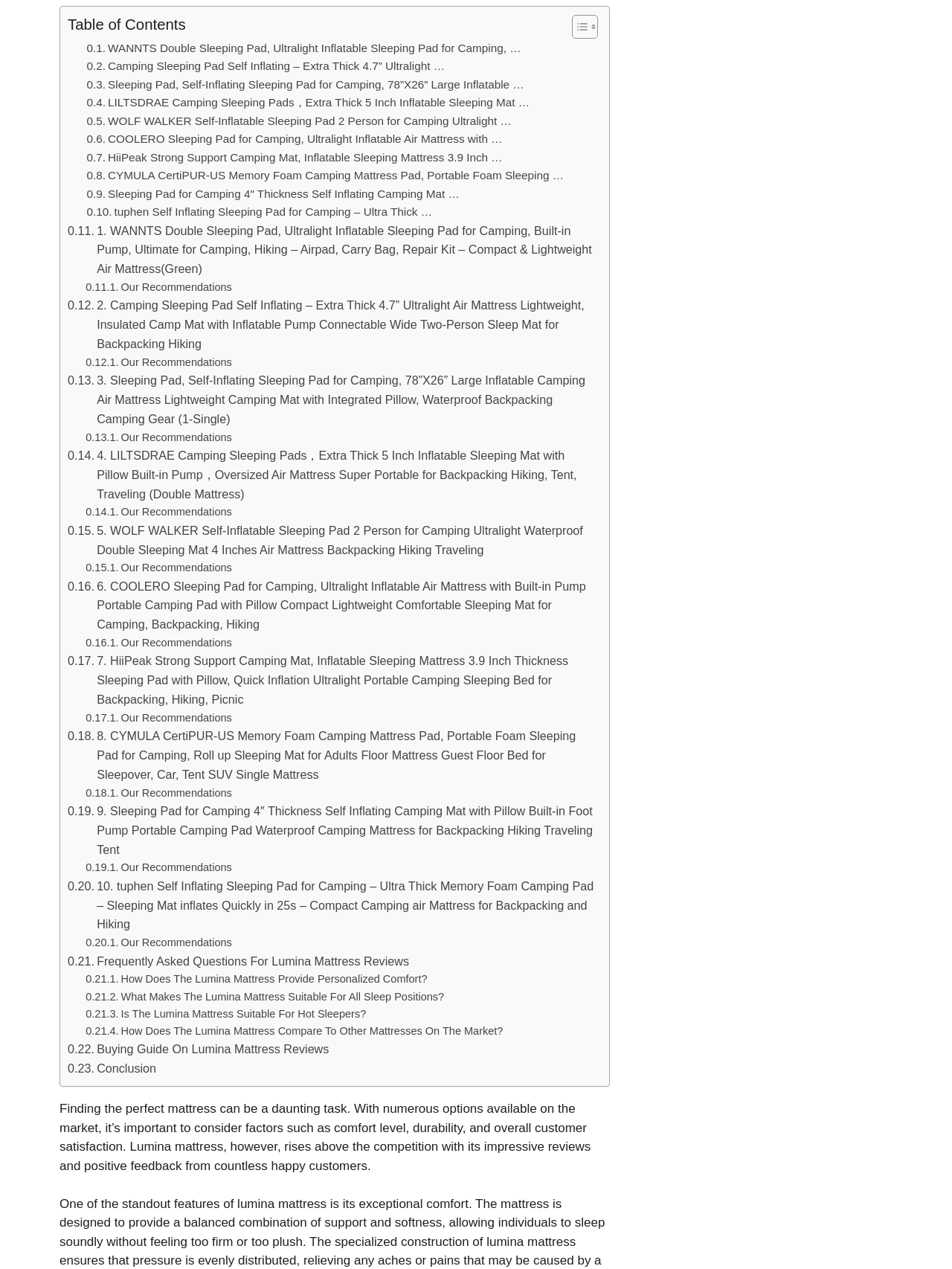Identify the bounding box coordinates of the region that needs to be clicked to carry out this instruction: "Go to Buying Guide On Lumina Mattress Reviews". Provide these coordinates as four float numbers ranging from 0 to 1, i.e., [left, top, right, bottom].

[0.071, 0.82, 0.346, 0.835]